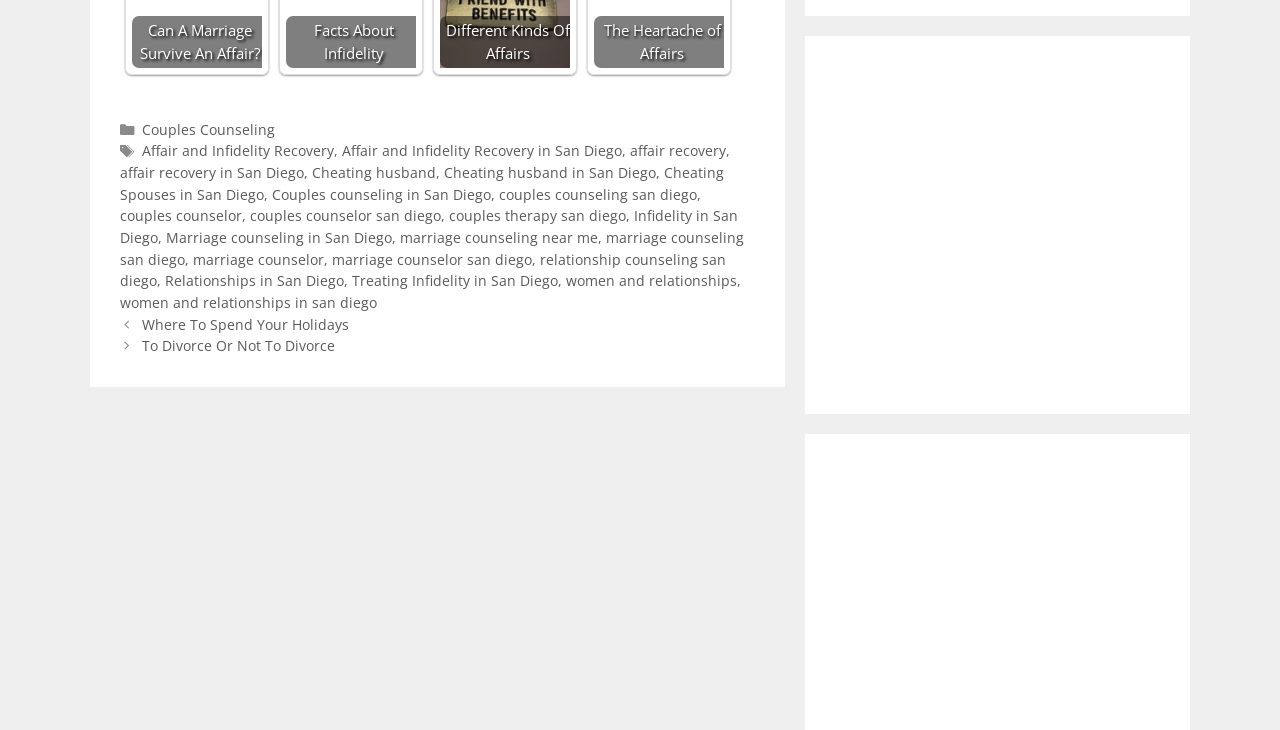Please answer the following question using a single word or phrase: 
How many posts are there in the navigation section?

2